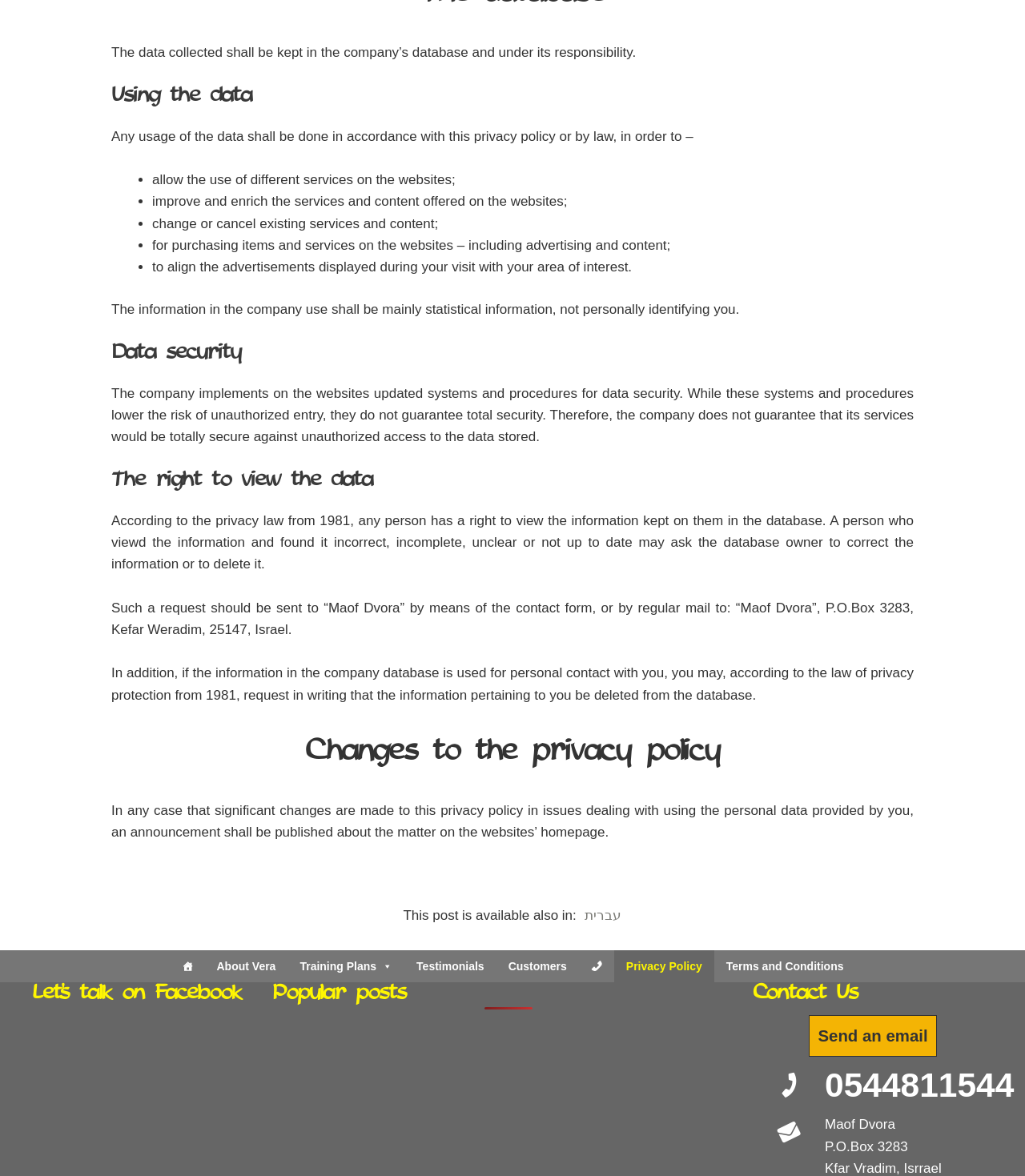Specify the bounding box coordinates for the region that must be clicked to perform the given instruction: "Click on the link 'Sexy Girls, Smart Women and Tech'".

None